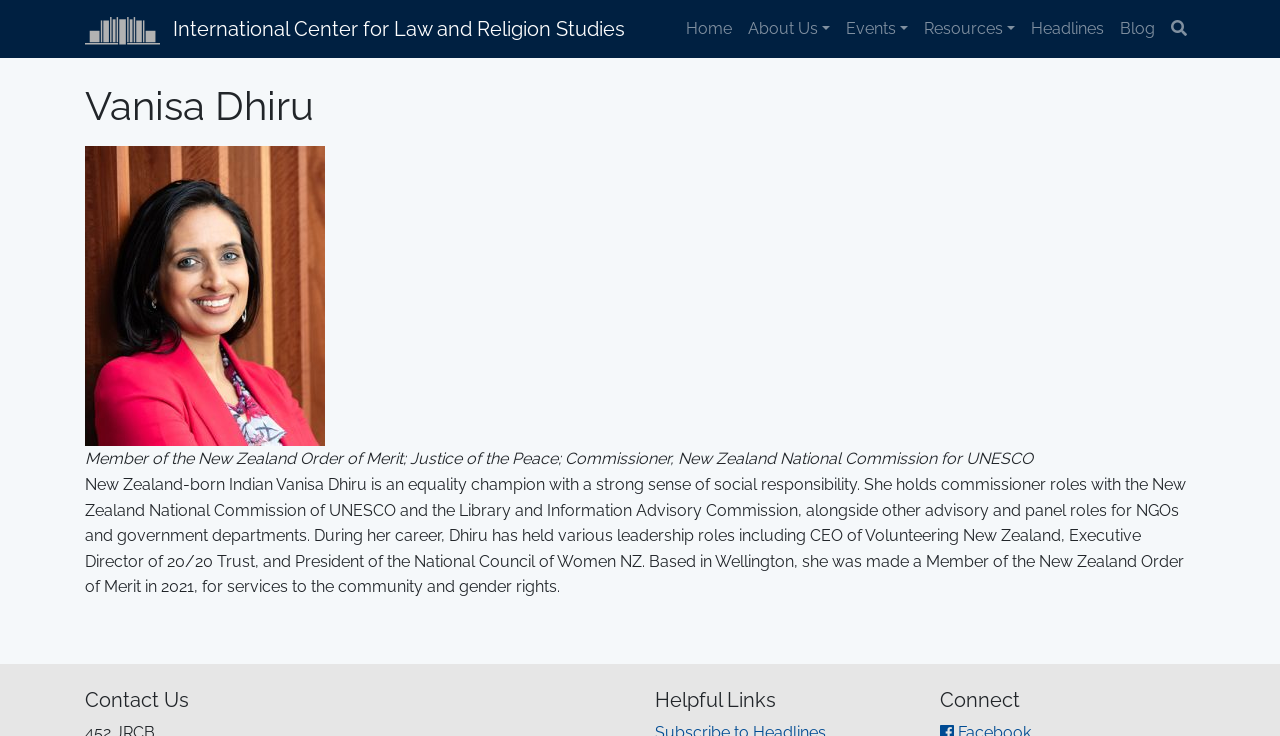Highlight the bounding box coordinates of the element that should be clicked to carry out the following instruction: "Contact us". The coordinates must be given as four float numbers ranging from 0 to 1, i.e., [left, top, right, bottom].

None